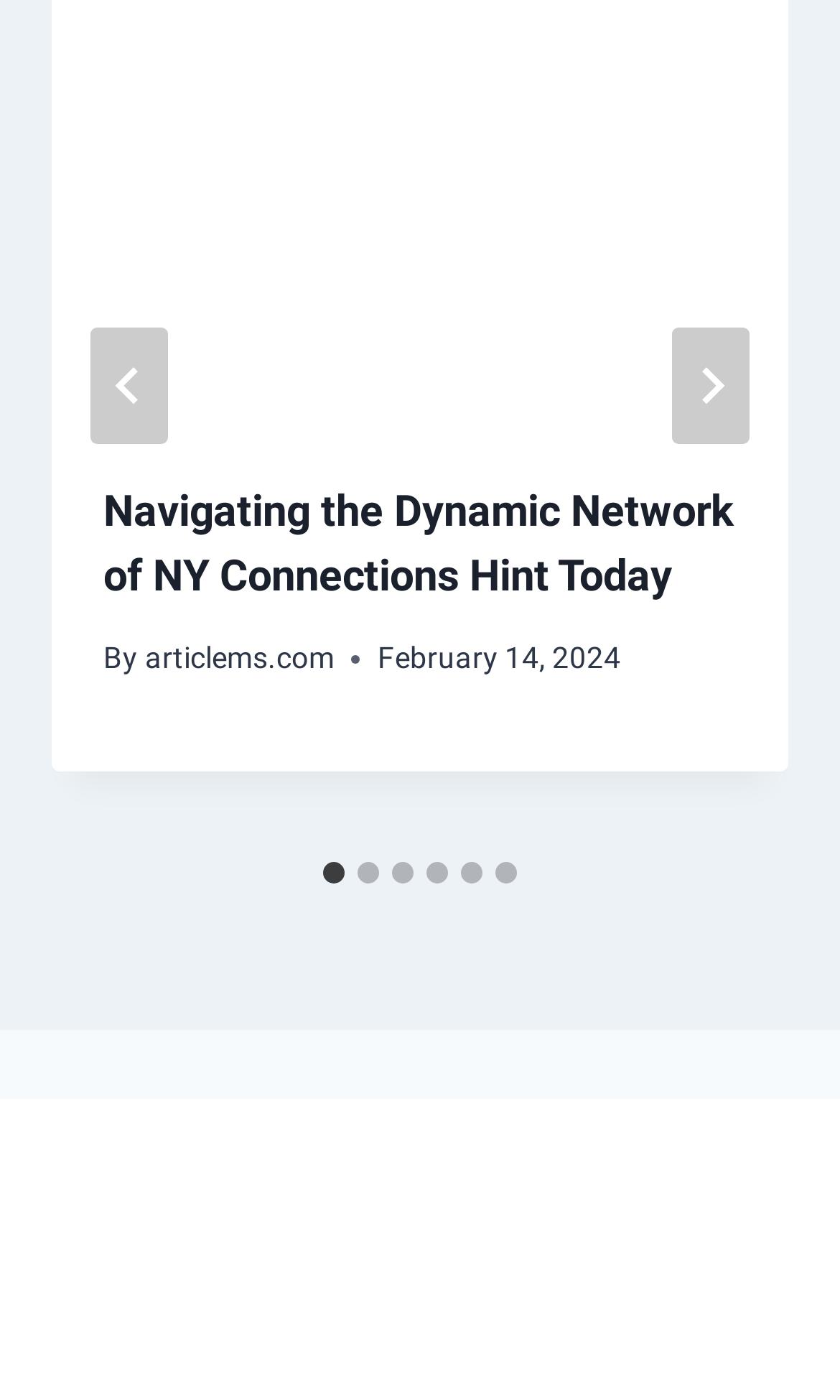Locate the bounding box coordinates of the element that should be clicked to execute the following instruction: "Learn about Fitness".

None